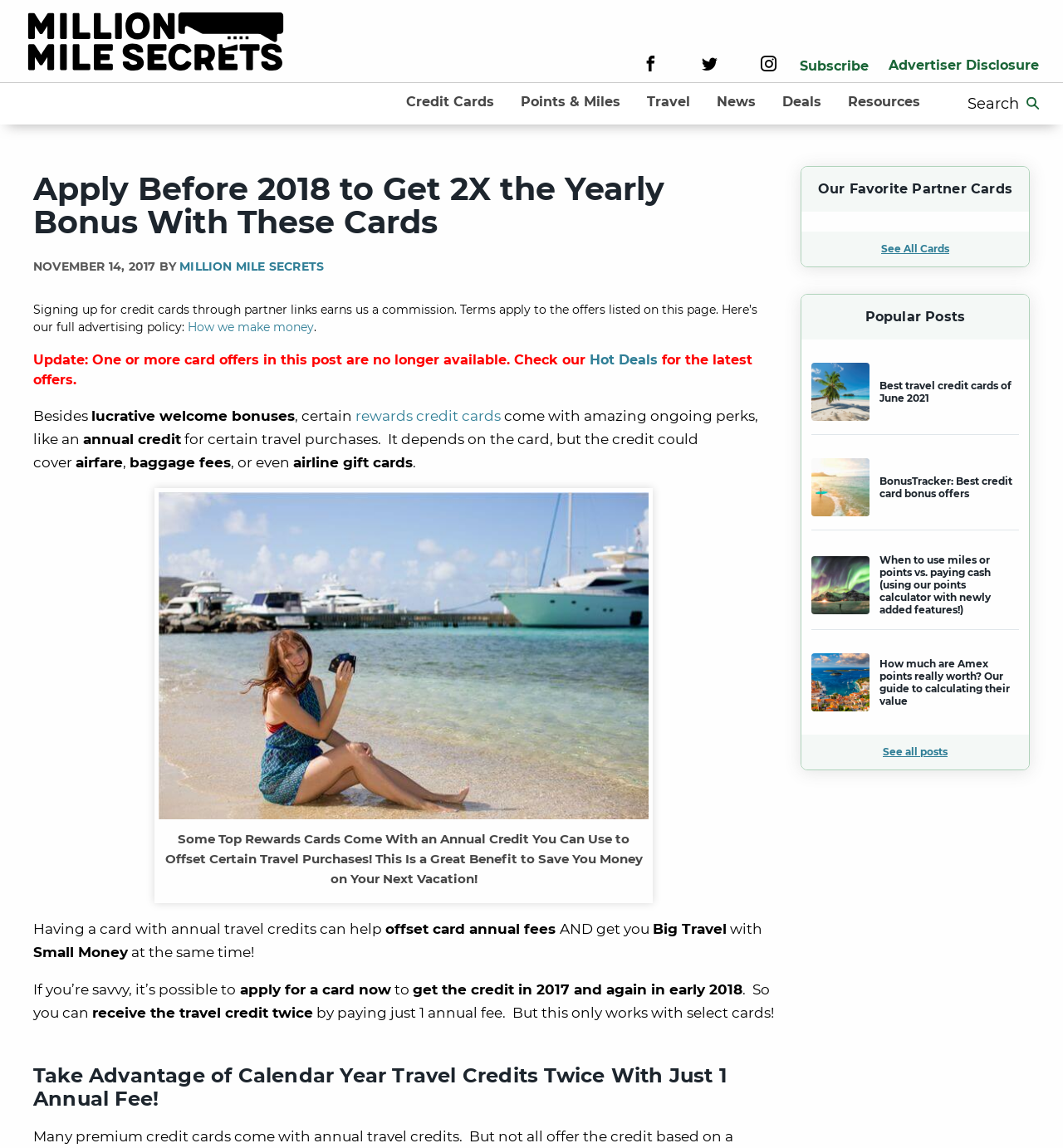Present a detailed account of what is displayed on the webpage.

This webpage is about travel credit cards and their benefits. At the top, there is a site logo and a navigation menu with links to Facebook, Twitter, Instagram, and Subscribe. Below the navigation menu, there is a search bar with a button. 

On the left side, there are several links to different categories, including Credit Cards, Points & Miles, Travel, News, Deals, and Resources. 

The main content of the webpage is an article about taking advantage of calendar year travel credits twice with just one annual fee. The article has a heading and several paragraphs of text, explaining how certain rewards credit cards come with annual travel credits that can be used to offset travel purchases. There is also a figure with a caption and an image, illustrating the benefits of these credits.

Below the article, there are several headings, including "Our Favorite Partner Cards" and "Popular Posts". Under "Our Favorite Partner Cards", there is a link to "See All Cards". Under "Popular Posts", there are several links to featured posts, each with an image and a brief description.

Overall, the webpage is focused on providing information and resources about travel credit cards and their benefits, with a specific article and several links to related content.